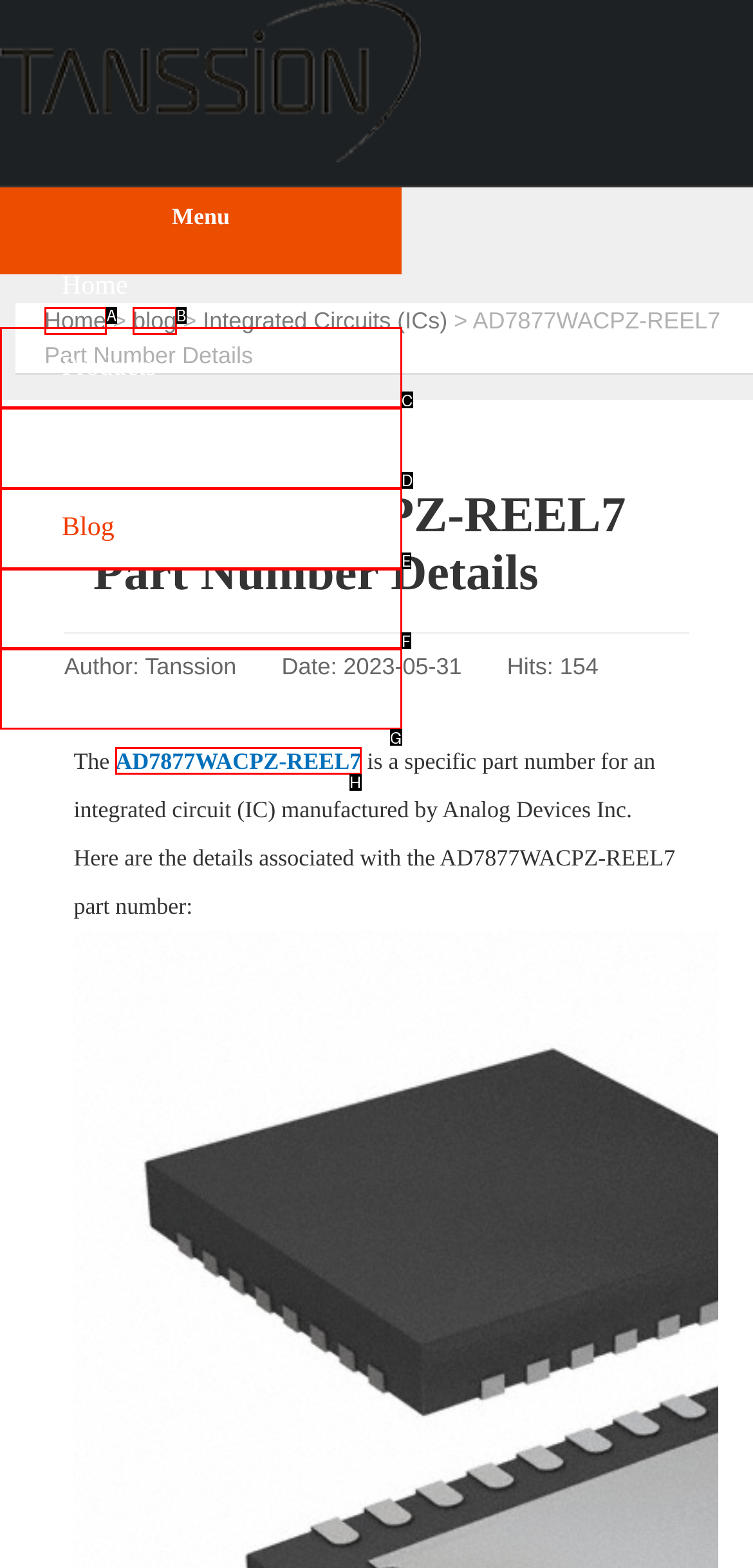Select the letter that aligns with the description: alt="Yoga Ayurveda Reflexology". Answer with the letter of the selected option directly.

None